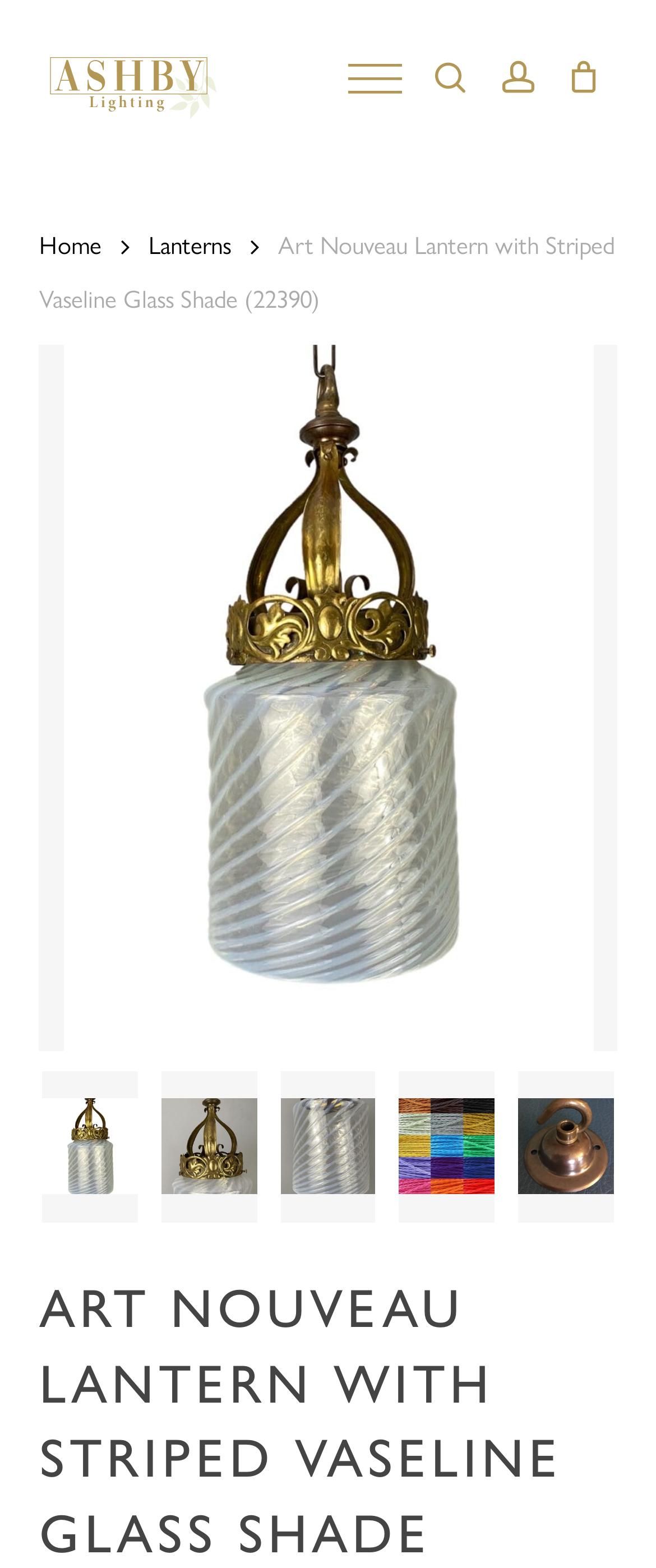Specify the bounding box coordinates for the region that must be clicked to perform the given instruction: "Go to Ashby Lighting homepage".

[0.06, 0.029, 0.345, 0.08]